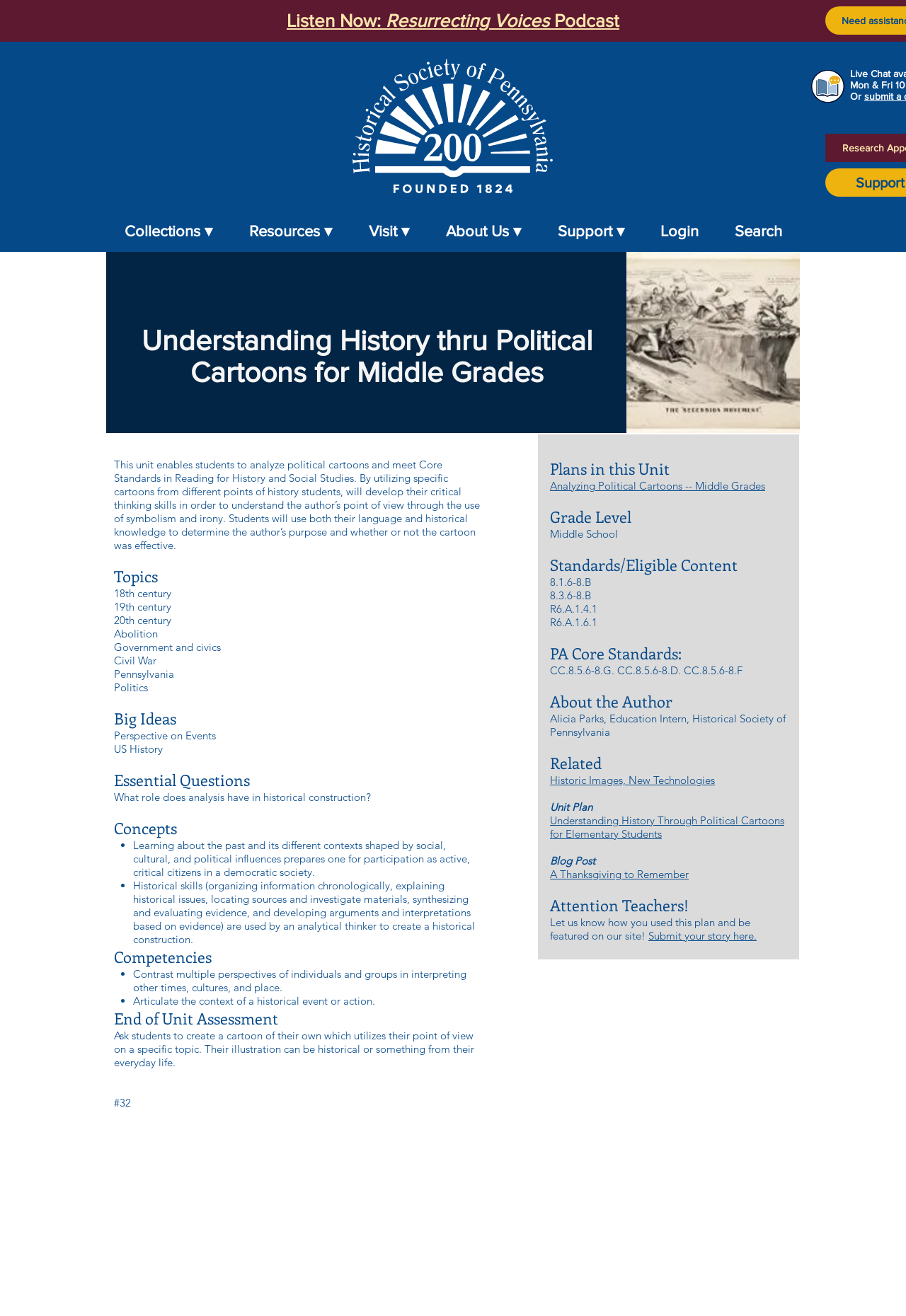Who is the author of the unit plan?
Respond with a short answer, either a single word or a phrase, based on the image.

Alicia Parks